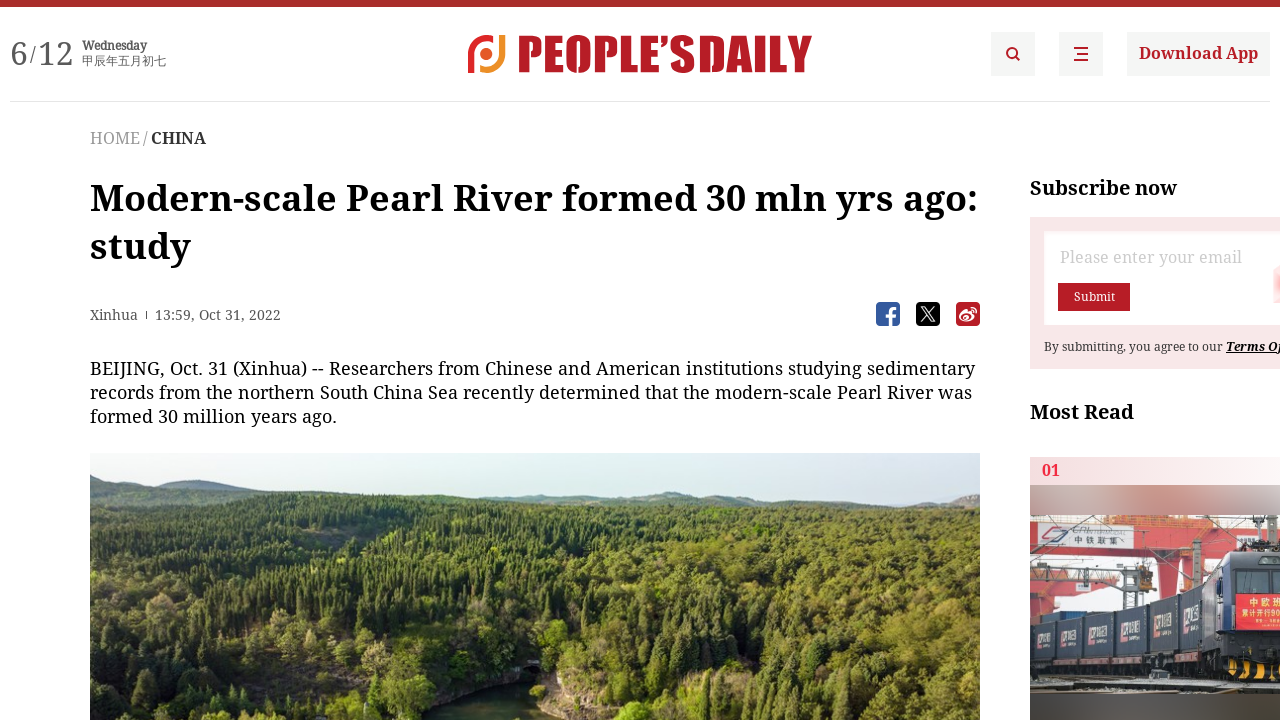What is the source of the news article? Examine the screenshot and reply using just one word or a brief phrase.

Xinhua